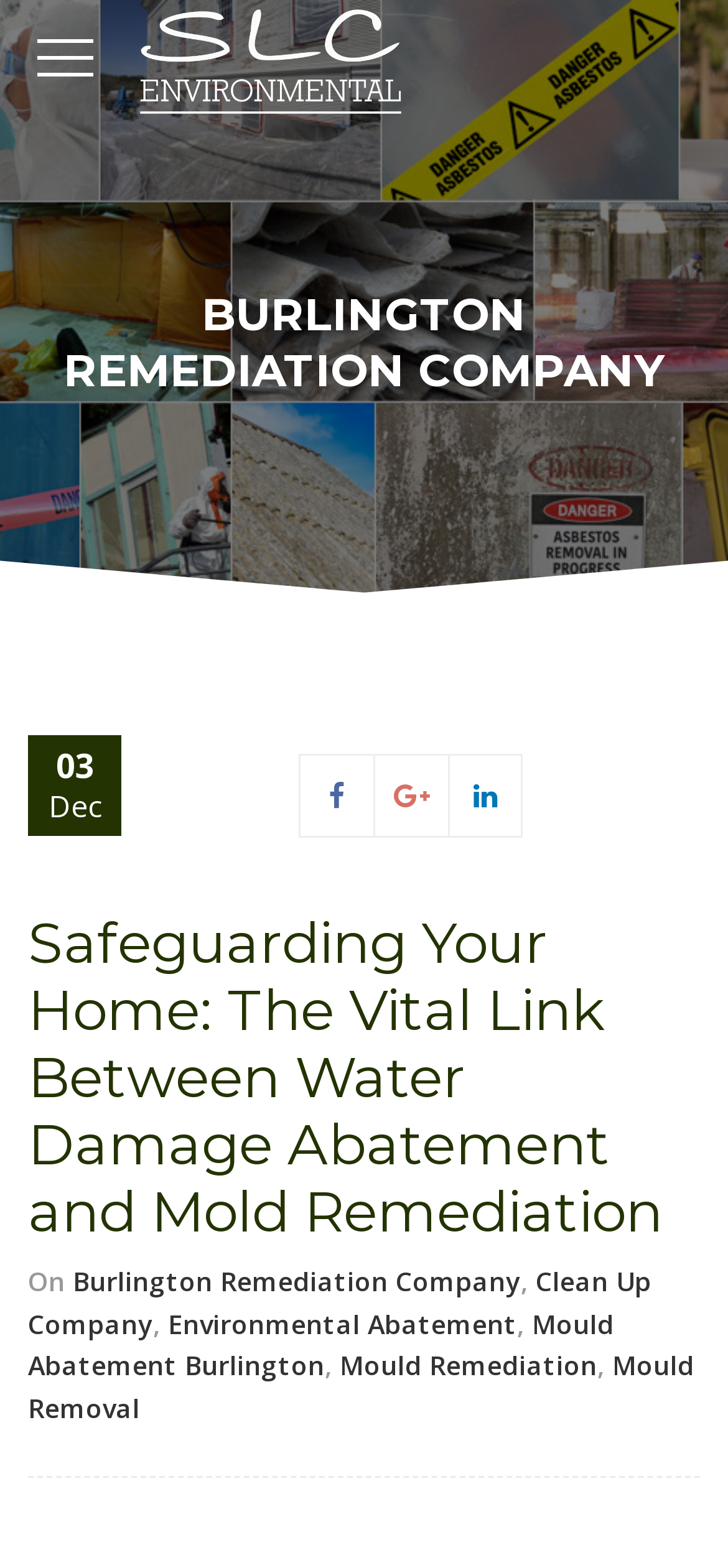Respond with a single word or short phrase to the following question: 
What is the date mentioned on the webpage?

03 Dec